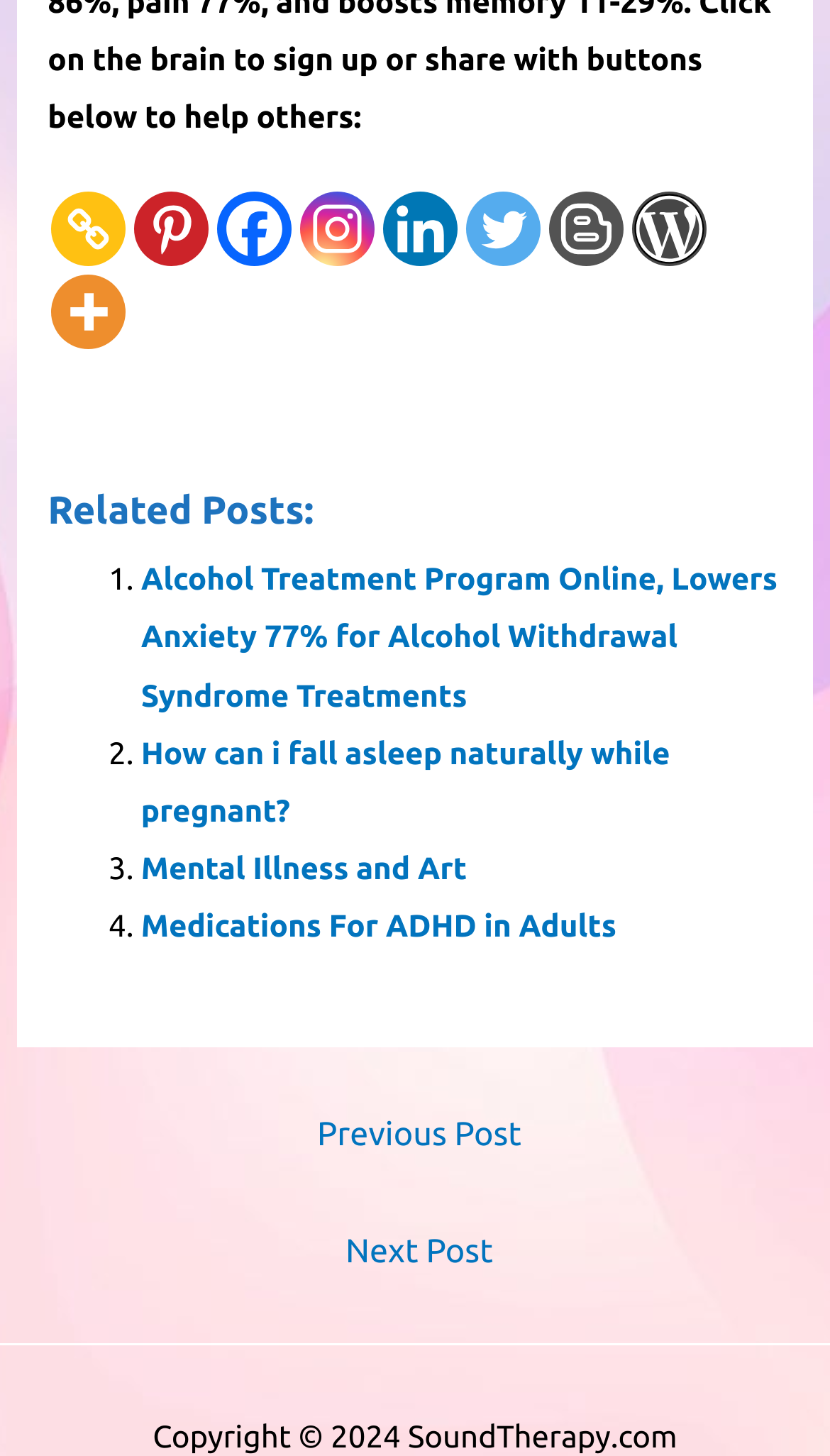Show the bounding box coordinates of the element that should be clicked to complete the task: "Read related post about alcohol treatment program".

[0.17, 0.385, 0.937, 0.489]